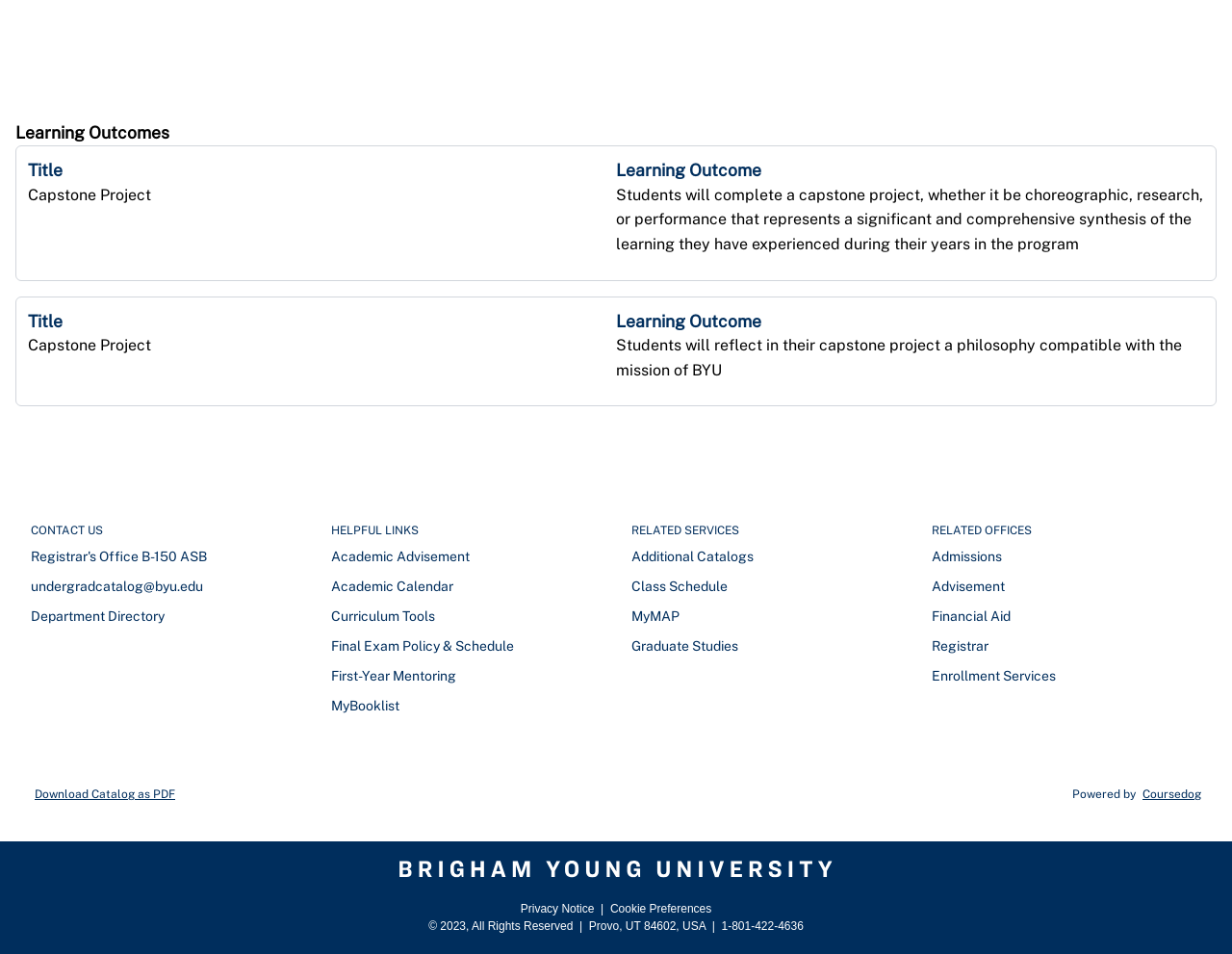Please specify the bounding box coordinates of the region to click in order to perform the following instruction: "Contact us".

[0.025, 0.547, 0.244, 0.563]